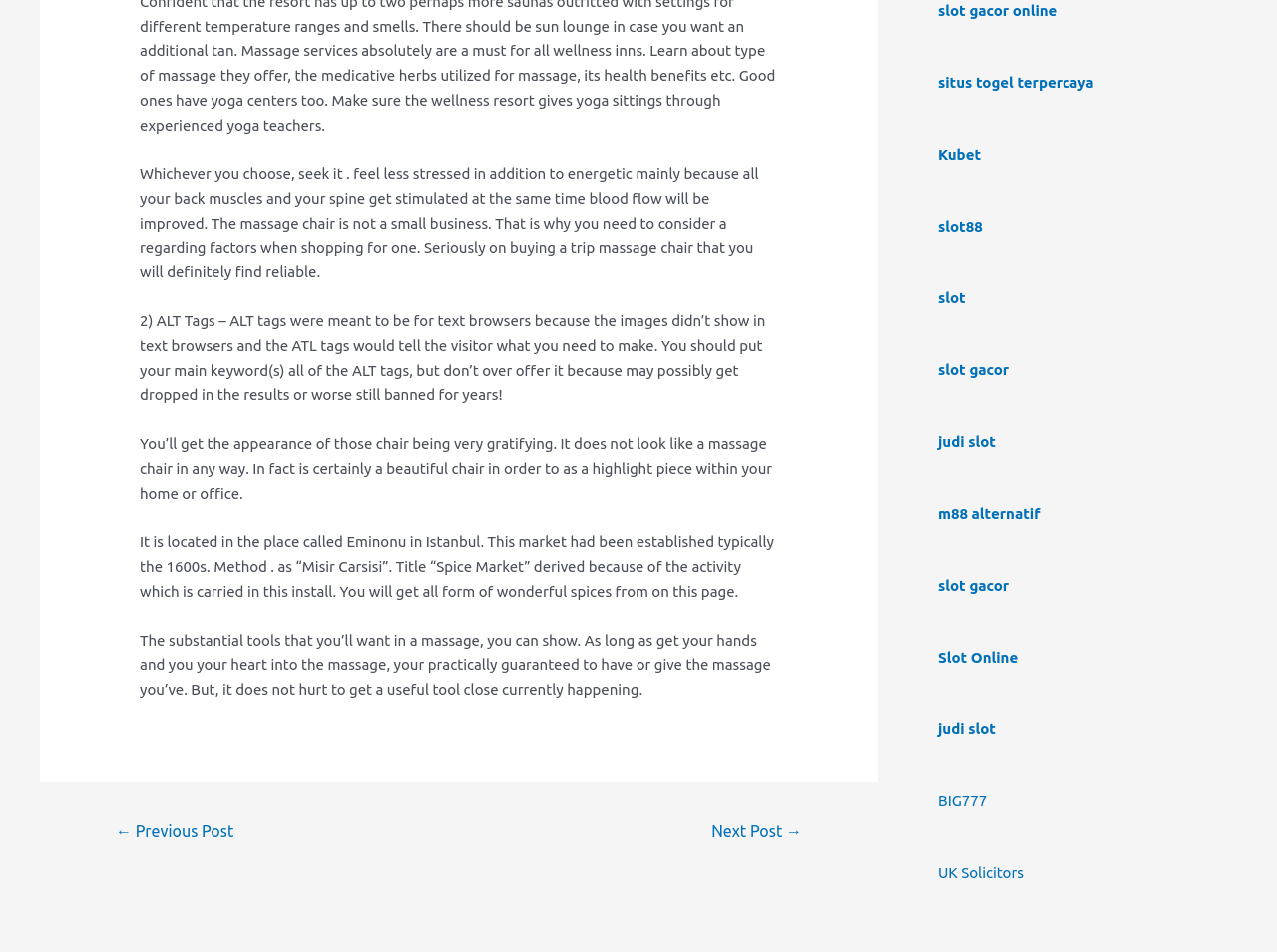Identify and provide the bounding box coordinates of the UI element described: "slot gacor online". The coordinates should be formatted as [left, top, right, bottom], with each number being a float between 0 and 1.

[0.734, 0.002, 0.828, 0.02]